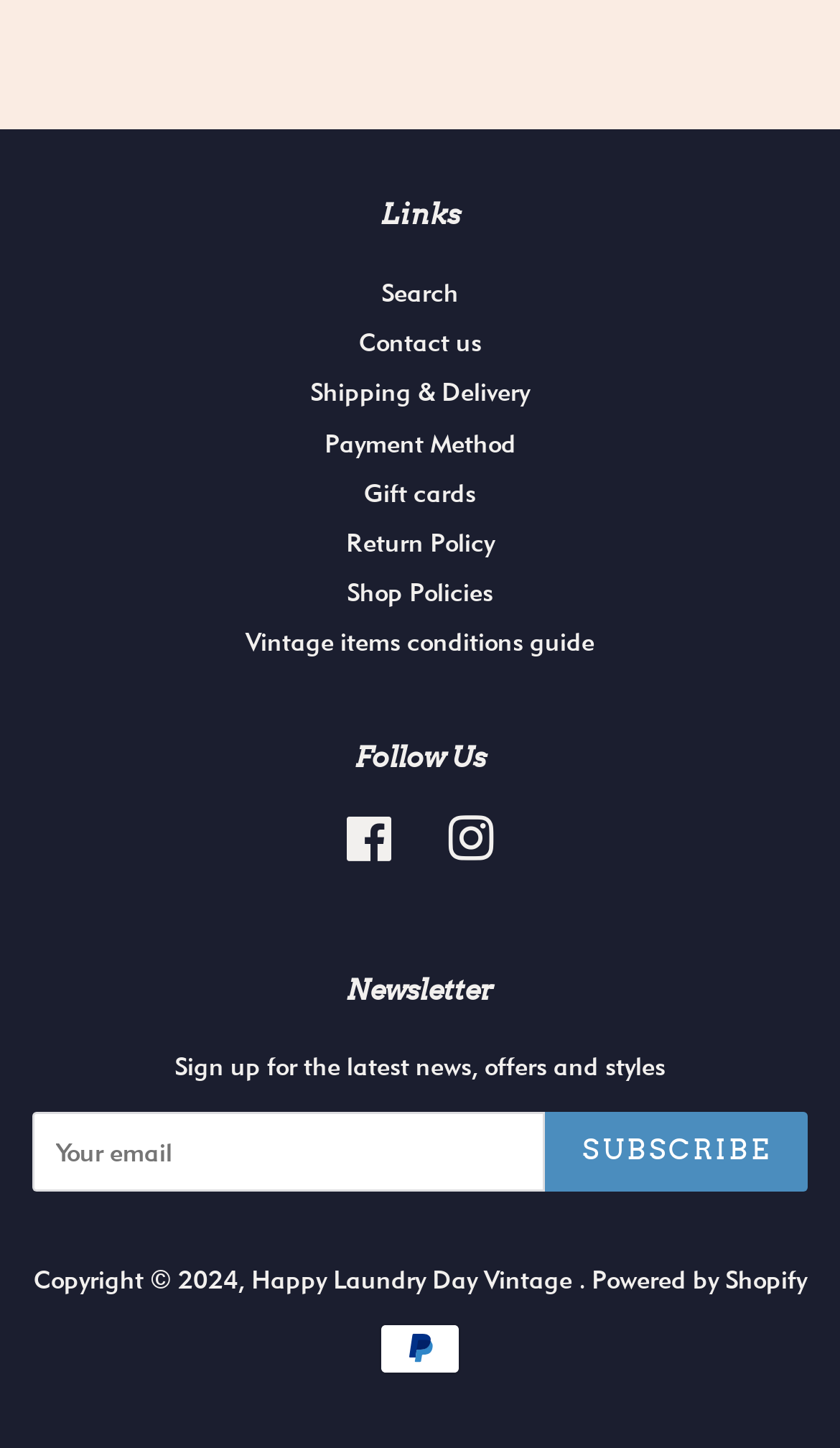Can you find the bounding box coordinates for the element that needs to be clicked to execute this instruction: "View shipping and delivery information"? The coordinates should be given as four float numbers between 0 and 1, i.e., [left, top, right, bottom].

[0.369, 0.259, 0.631, 0.282]